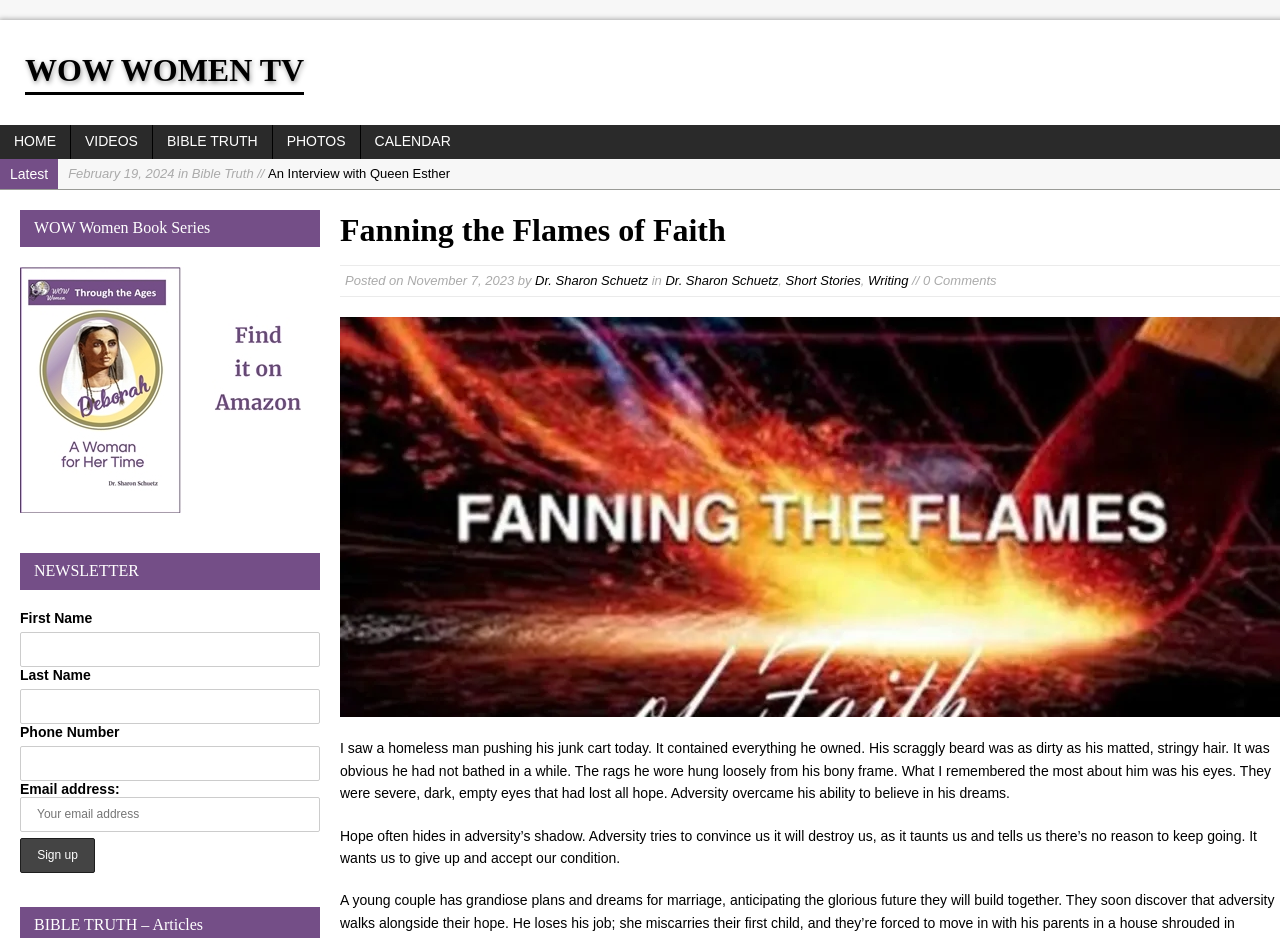Please identify the bounding box coordinates of the clickable element to fulfill the following instruction: "Enter your email address". The coordinates should be four float numbers between 0 and 1, i.e., [left, top, right, bottom].

[0.016, 0.85, 0.25, 0.887]